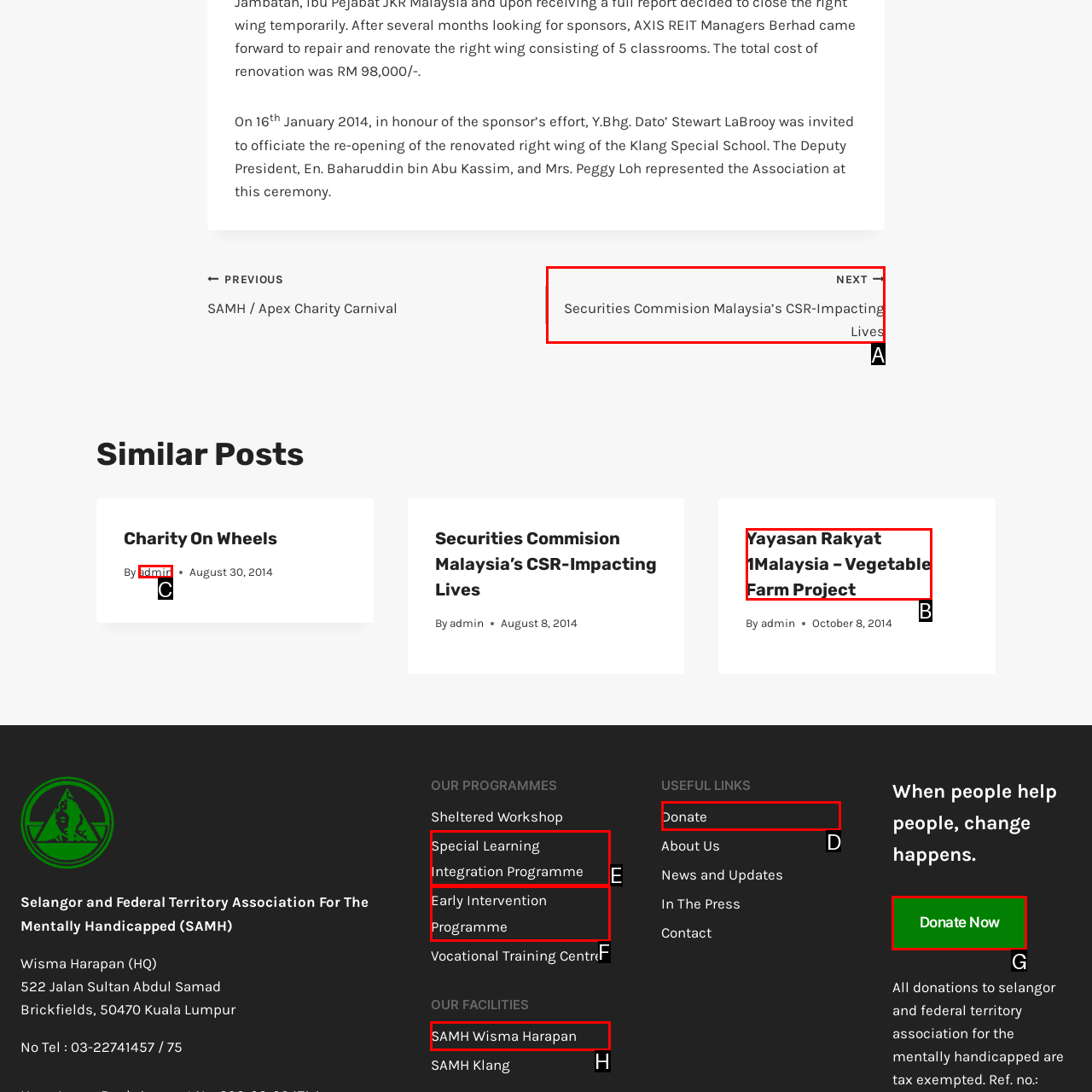Pick the option that corresponds to: Early Intervention Programme
Provide the letter of the correct choice.

F